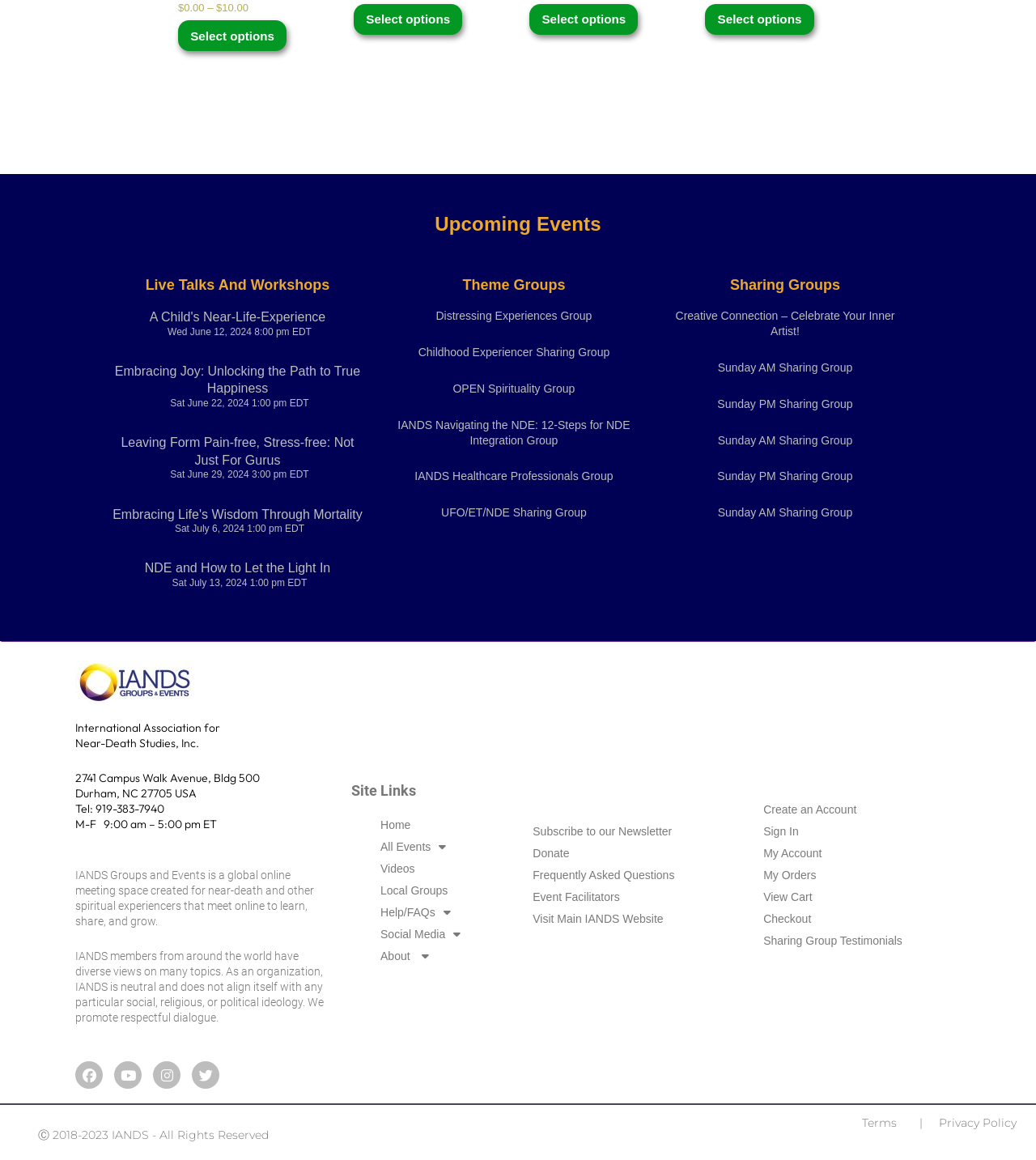Determine the bounding box for the UI element described here: "UFO/ET/NDE Sharing Group".

[0.426, 0.436, 0.566, 0.448]